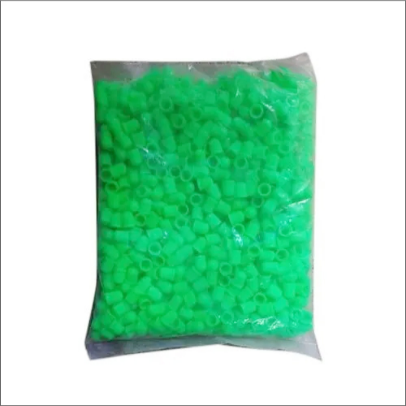Reply to the question below using a single word or brief phrase:
What sectors would benefit from using these valve caps?

Automotive, manufacturing, or maintenance